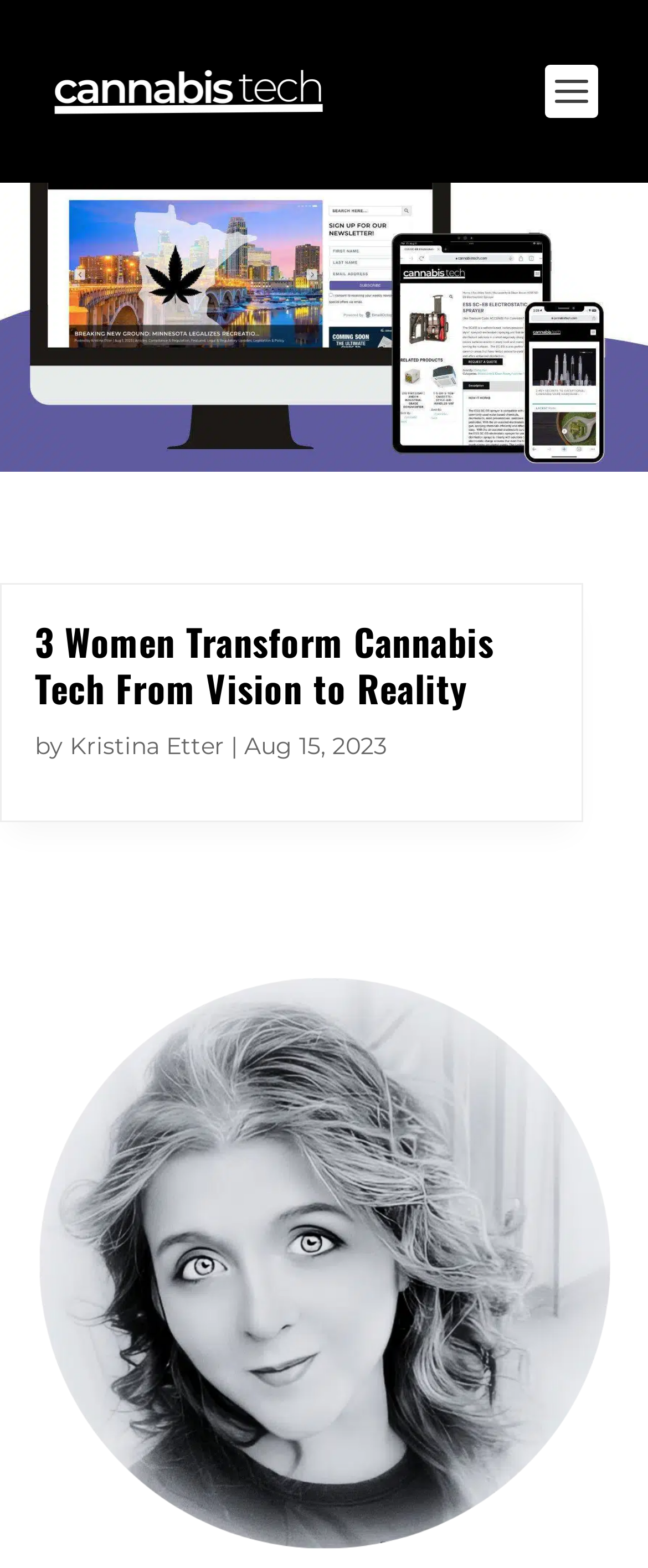Give a concise answer using one word or a phrase to the following question:
What is the topic of the latest article?

3 Women Transform Cannabis Tech